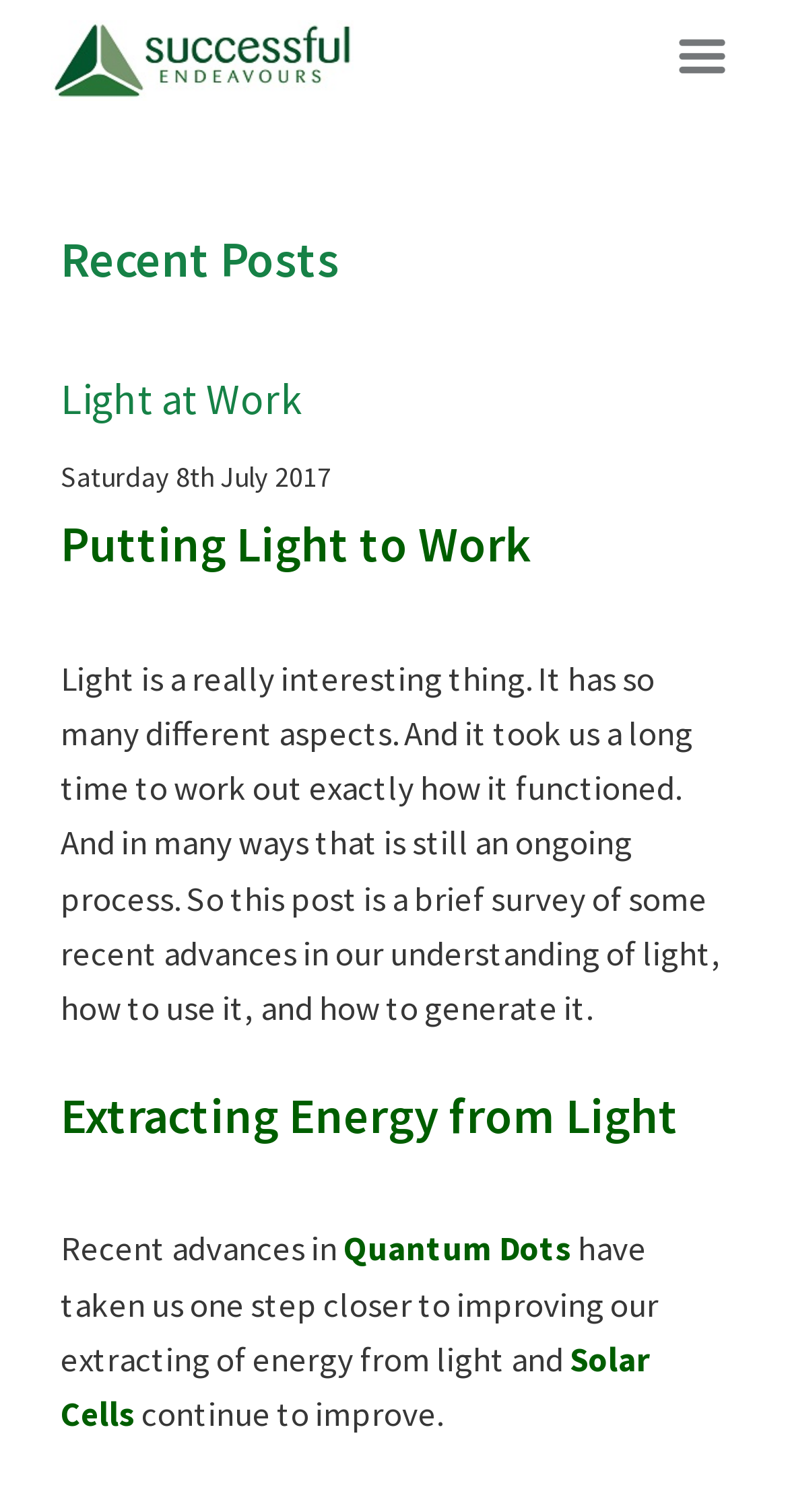How many recent posts are listed?
Your answer should be a single word or phrase derived from the screenshot.

3